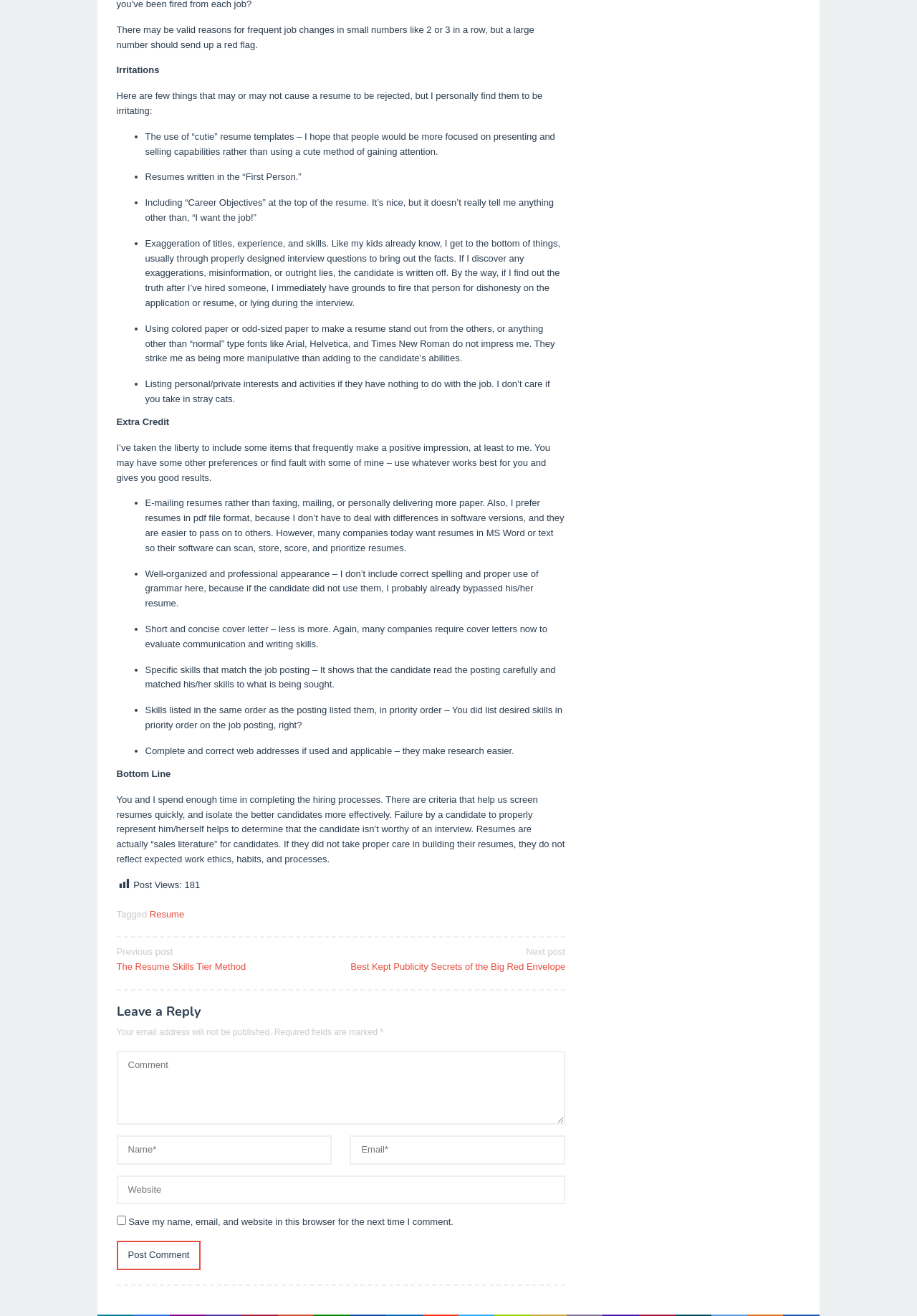Please mark the clickable region by giving the bounding box coordinates needed to complete this instruction: "Click the 'Post Comment' button".

[0.127, 0.943, 0.219, 0.965]